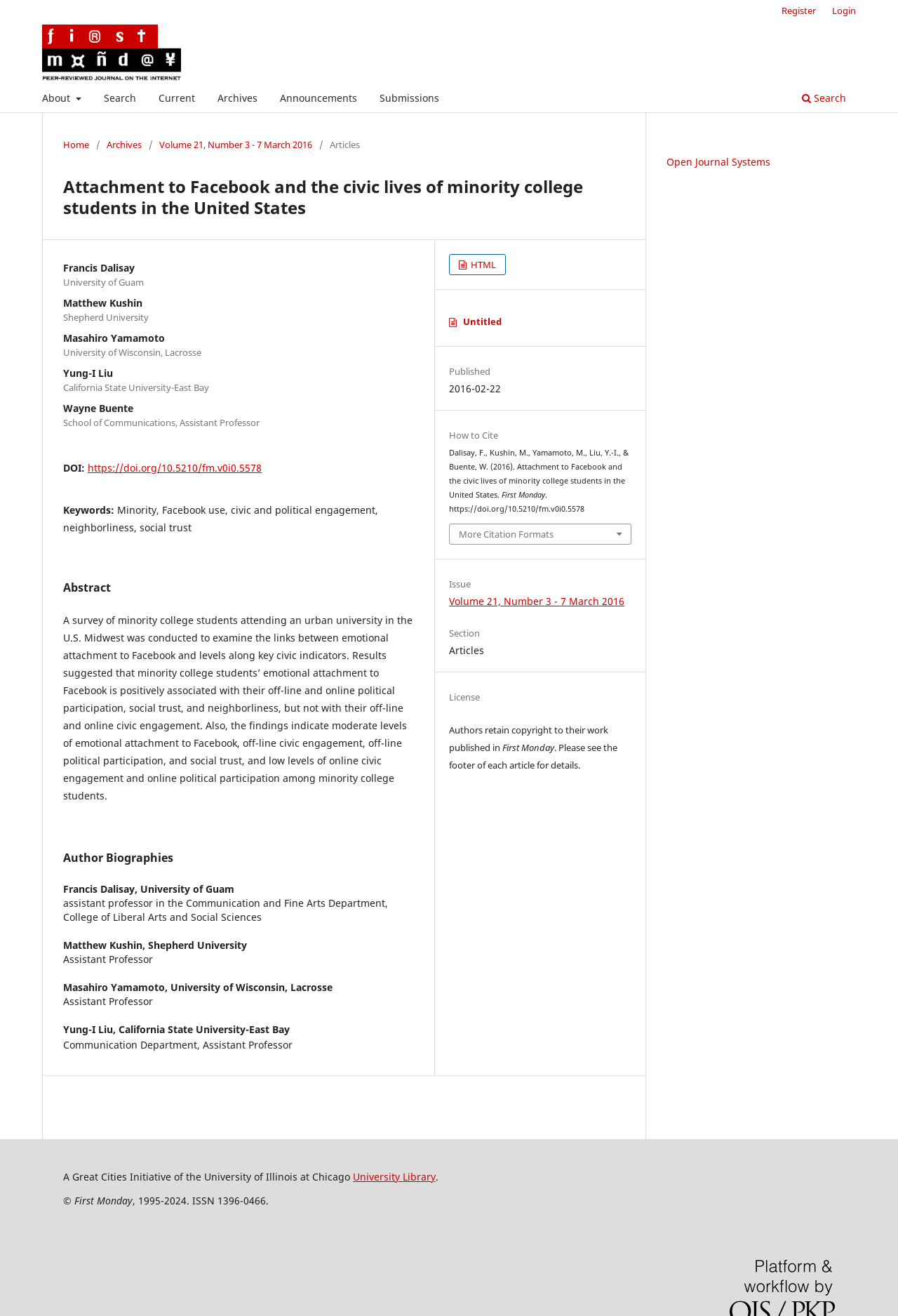Construct a comprehensive caption that outlines the webpage's structure and content.

The webpage is an article titled "Attachment to Facebook and the civic lives of minority college students in the United States" published in First Monday. At the top, there is a navigation bar with links to "About", "Search", "Current", "Archives", "Announcements", and "Submissions". On the right side of the navigation bar, there are links to "Search" and "Register" or "Login".

Below the navigation bar, there is a breadcrumb navigation section that shows the current location of the article, with links to "Home", "Archives", and "Volume 21, Number 3 - 7 March 2016".

The main content of the article is divided into several sections. The first section displays the title of the article, followed by the authors' names and affiliations. Then, there is a section with the DOI and keywords of the article. The abstract of the article is presented in a separate section, which summarizes the research conducted on the links between emotional attachment to Facebook and civic indicators among minority college students.

The article also includes a section with author biographies, which provides information about the authors' positions and institutions. Additionally, there are sections for citing the article, with options for different citation formats, and for publishing information, including the issue and section of the journal.

On the right side of the page, there is a sidebar with links to "Open Journal Systems" and the "University Library", as well as copyright information and a statement about the journal's ISSN.

Overall, the webpage is a scholarly article with a clear structure and organization, providing easy access to the article's content and related information.